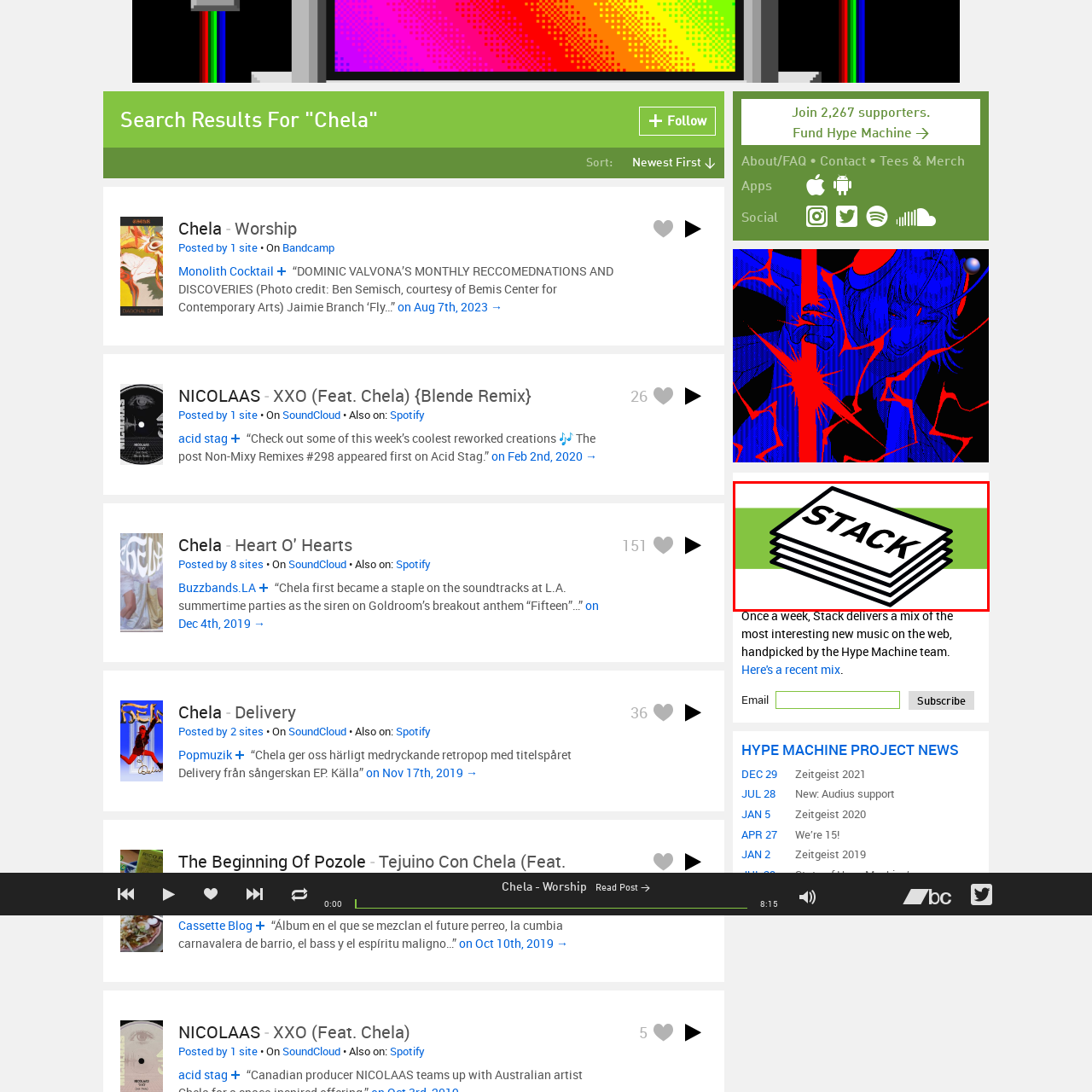Write a comprehensive caption detailing the image within the red boundary.

The image features a stylized graphic representing the concept of "STACK," showcasing a stack of papers or music sheets. The word "STACK" is prominently displayed in bold, black typography on the top sheet, emphasizing the focus on music curation. This design likely symbolizes the music discovery platform, Stack, which offers curated selections of new music handpicked by the Hype Machine team. The background features a bright green color, enhancing the visual appeal and drawing attention to the stacked papers, suggesting a vibrant and engaging source of musical exploration. This graphic effectively communicates the essence of the platform's mission to deliver interesting new music regularly.